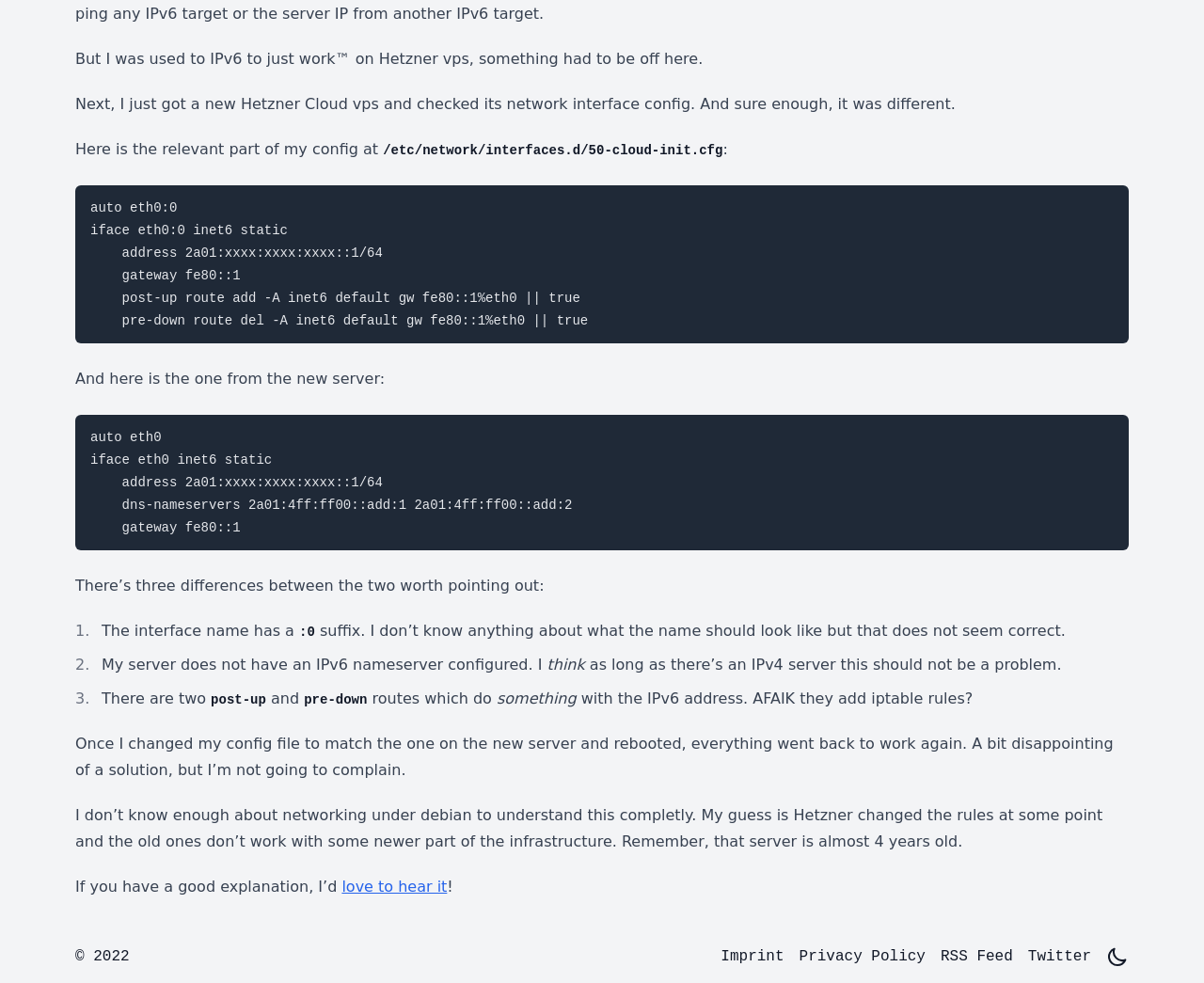What is the difference in interface name between the two servers?
By examining the image, provide a one-word or phrase answer.

eth0:0 vs eth0